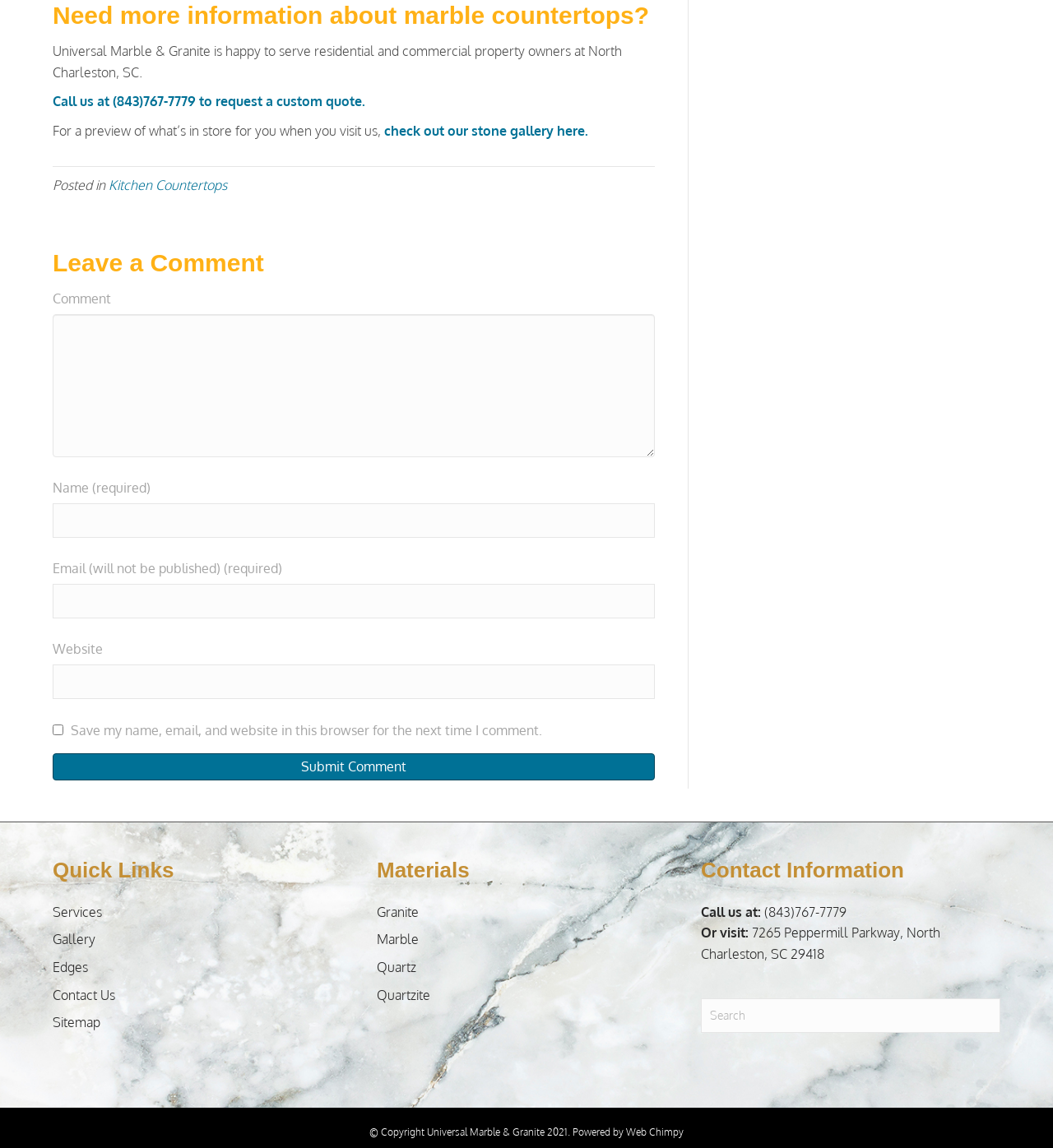Answer with a single word or phrase: 
What is the name of the company?

Universal Marble & Granite